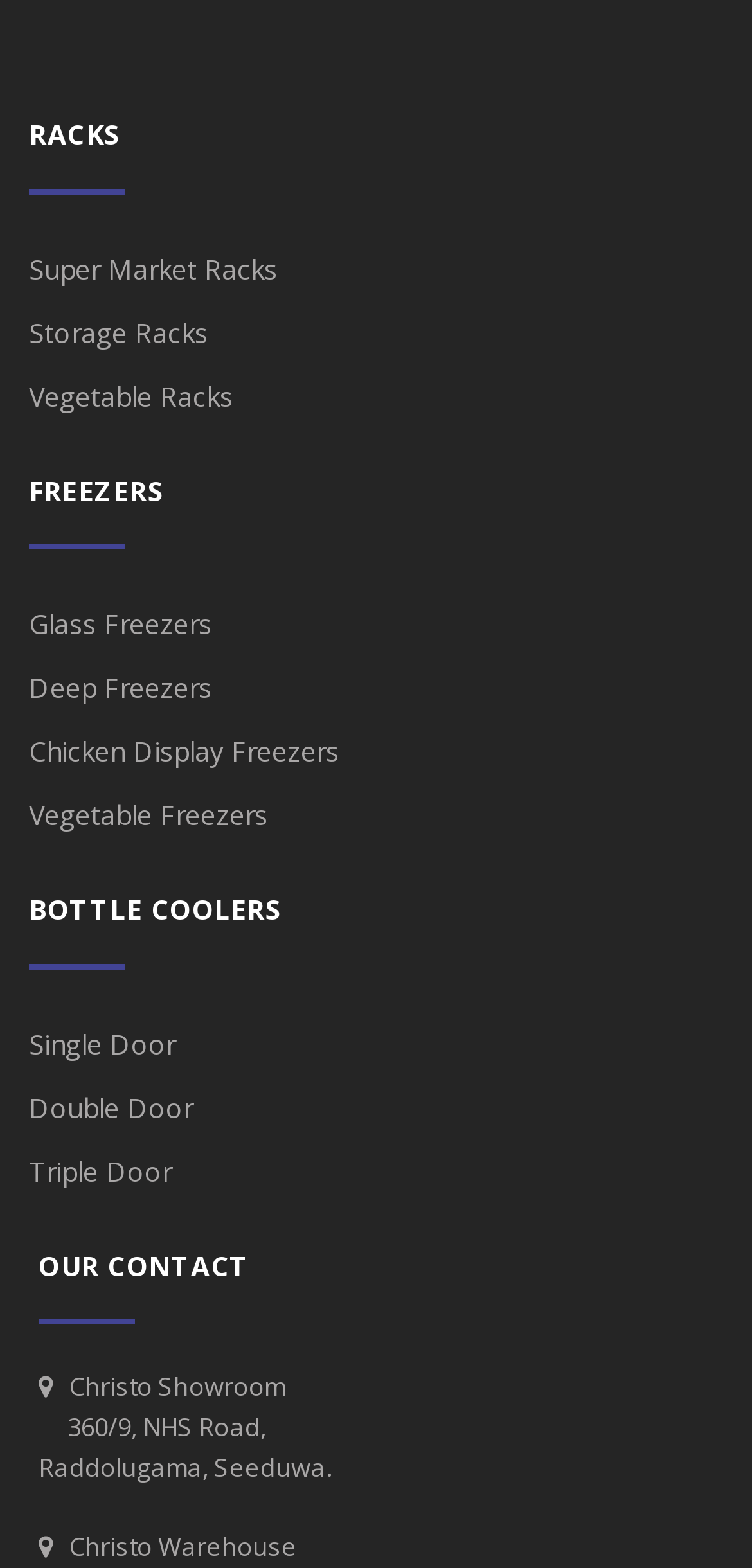What is the name of the warehouse?
Look at the webpage screenshot and answer the question with a detailed explanation.

I found the name of the warehouse by reading the static text element at the bottom of the page, which mentions Christo Warehouse.